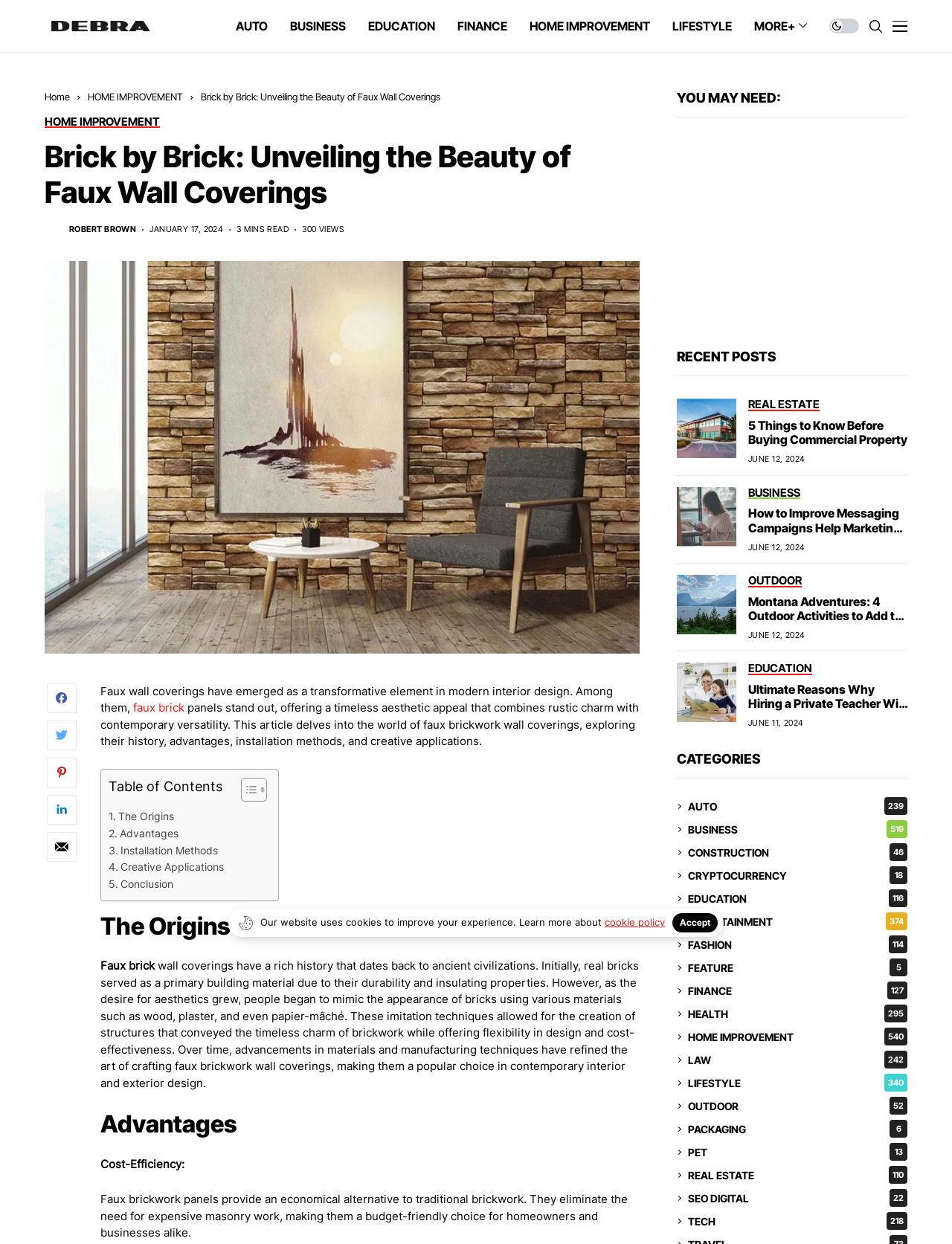Can you specify the bounding box coordinates for the region that should be clicked to fulfill this instruction: "Click on the 'HOME IMPROVEMENT' link".

[0.092, 0.073, 0.192, 0.082]